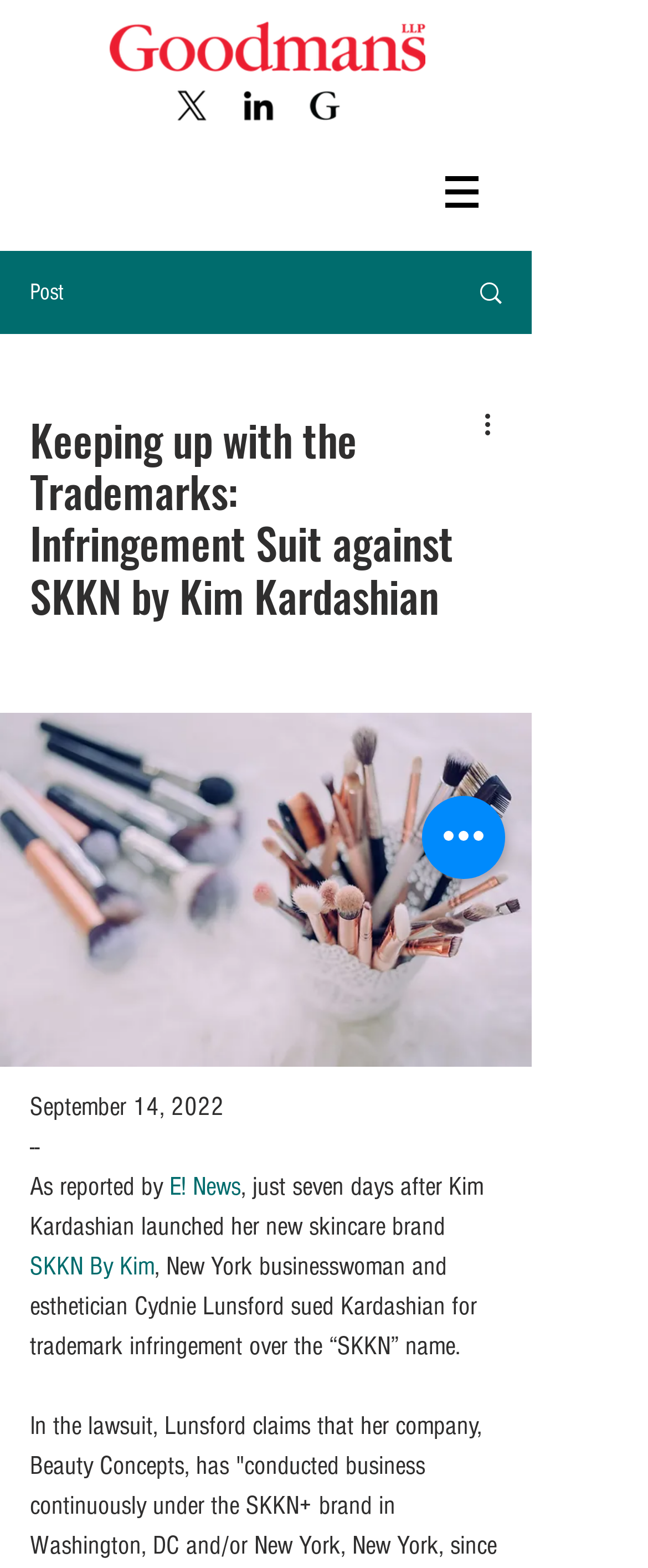Provide the bounding box coordinates of the section that needs to be clicked to accomplish the following instruction: "Visit the E! News website."

[0.262, 0.747, 0.372, 0.766]